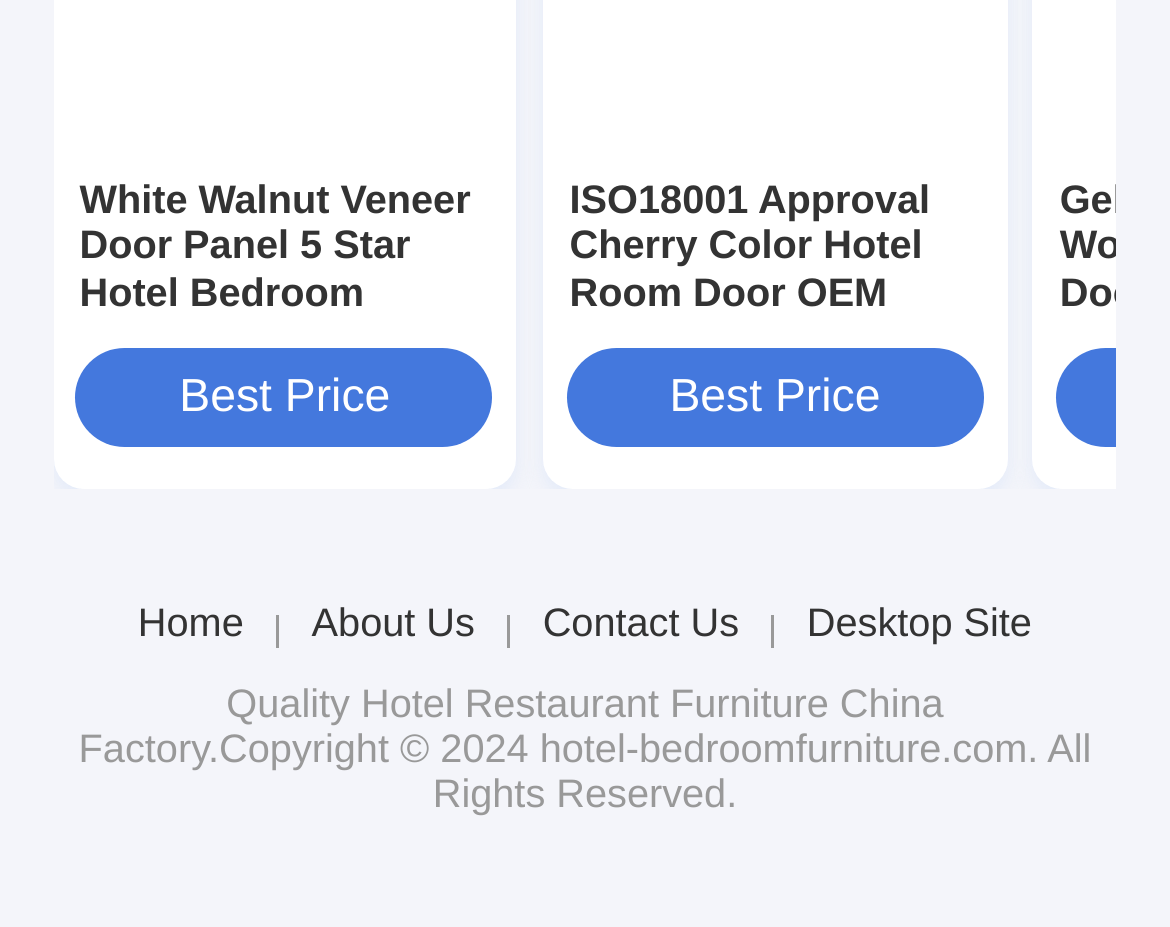Give a concise answer using only one word or phrase for this question:
What is the copyright year of the website?

2024